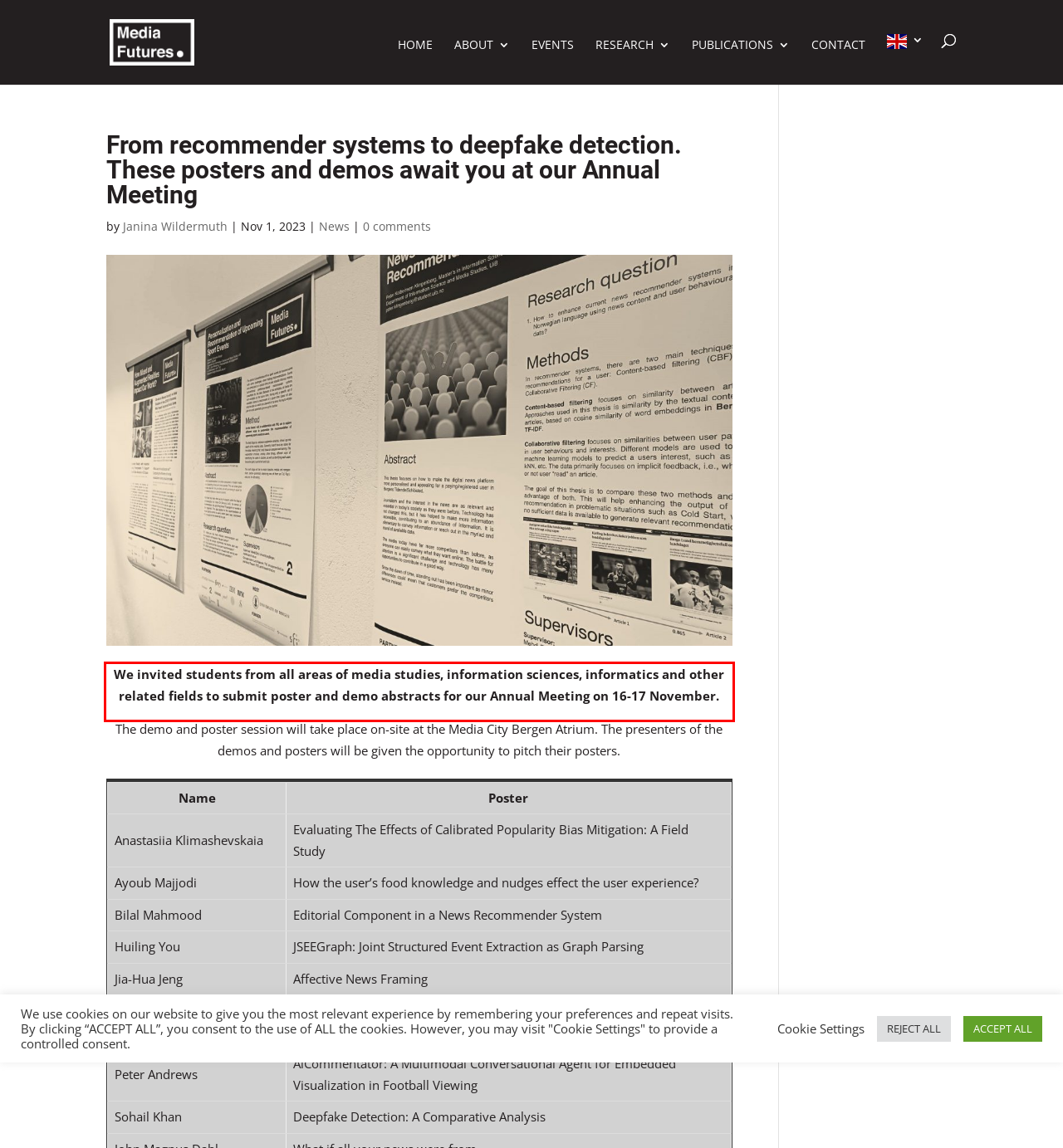Using the provided screenshot of a webpage, recognize the text inside the red rectangle bounding box by performing OCR.

We invited students from all areas of media studies, information sciences, informatics and other related fields to submit poster and demo abstracts for our Annual Meeting on 16-17 November.